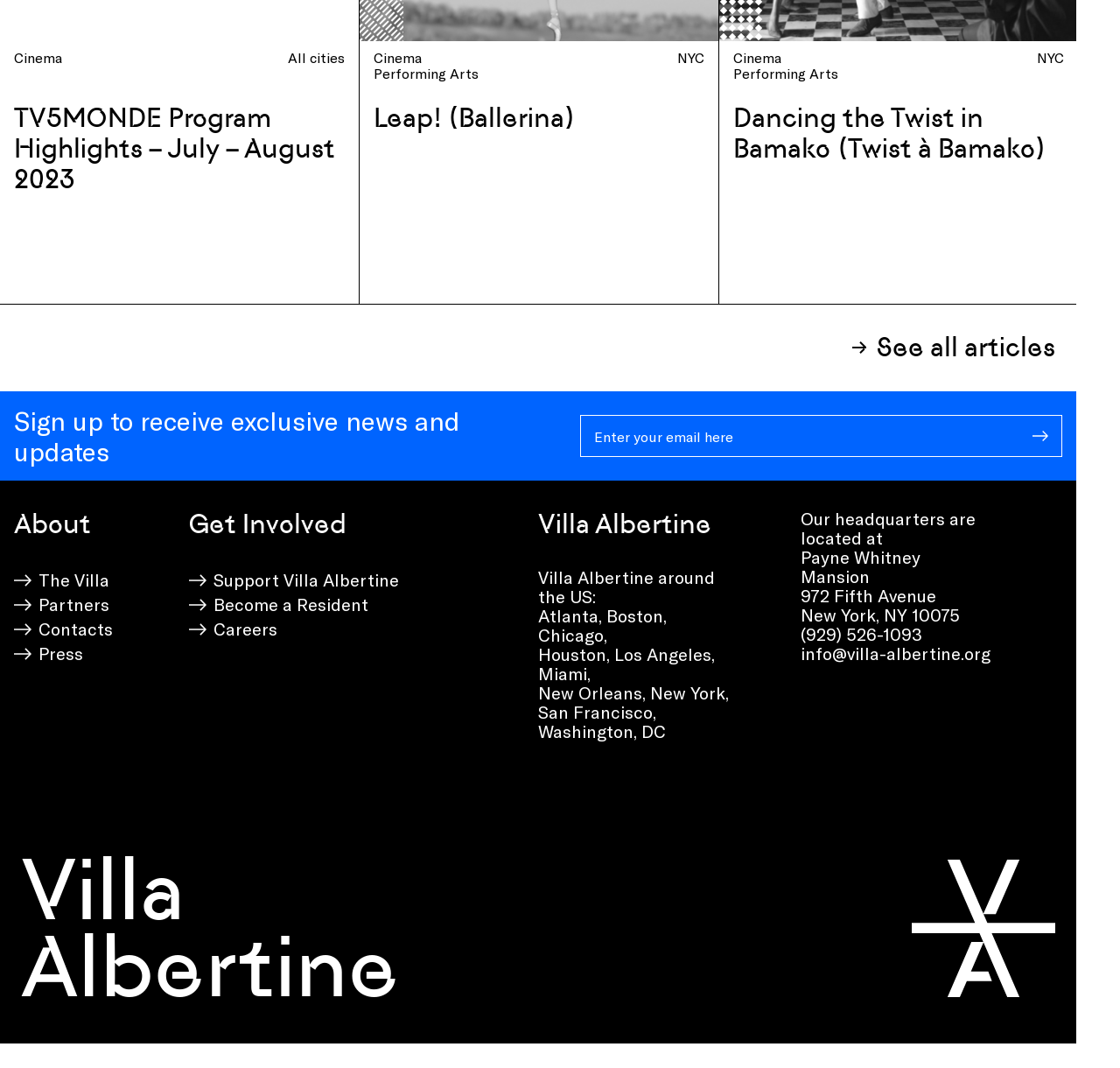Given the following UI element description: "name="input_1" placeholder="Enter your email here"", find the bounding box coordinates in the webpage screenshot.

[0.518, 0.389, 0.948, 0.428]